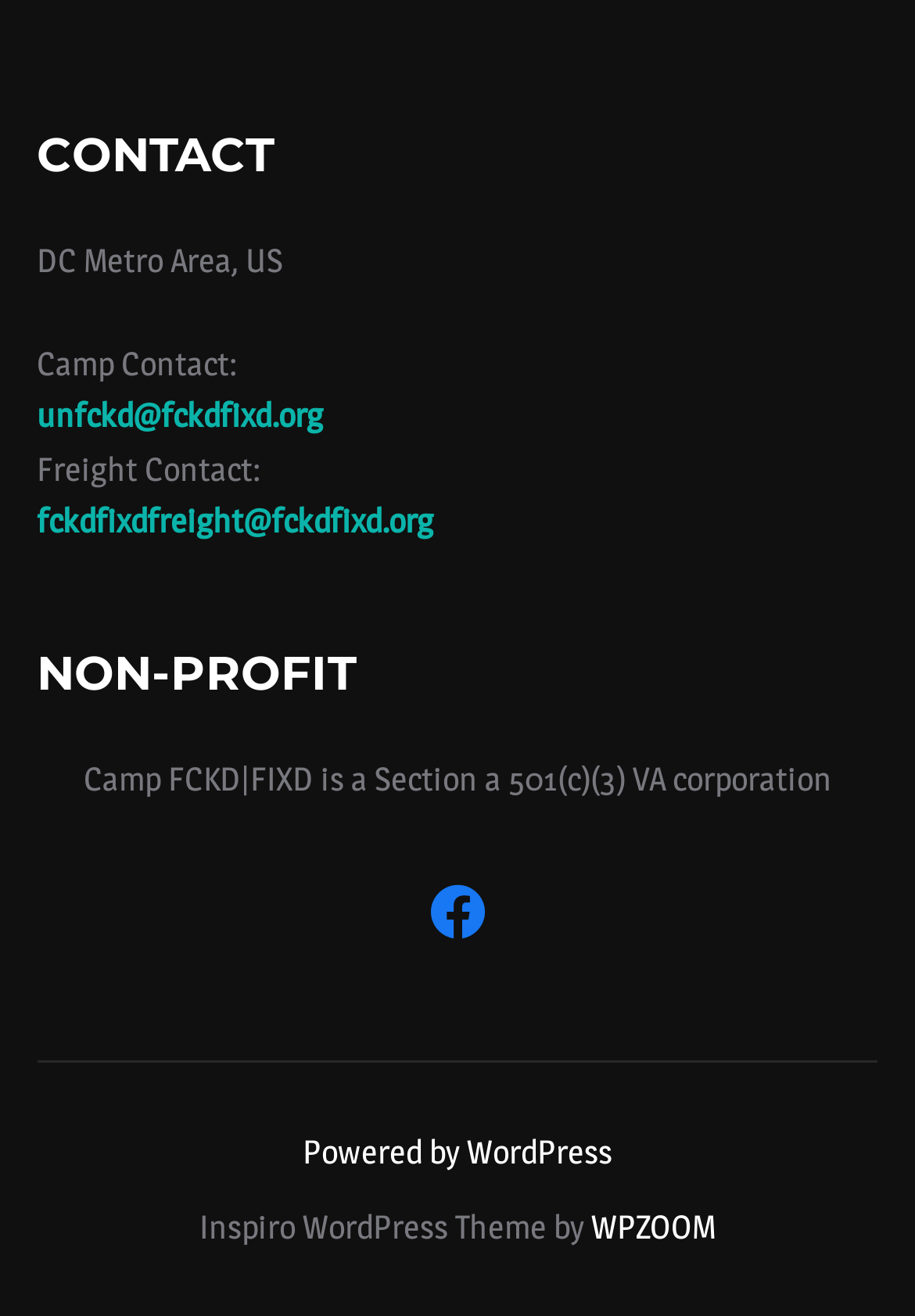Please reply to the following question using a single word or phrase: 
What is the theme of the WordPress website?

Inspiro